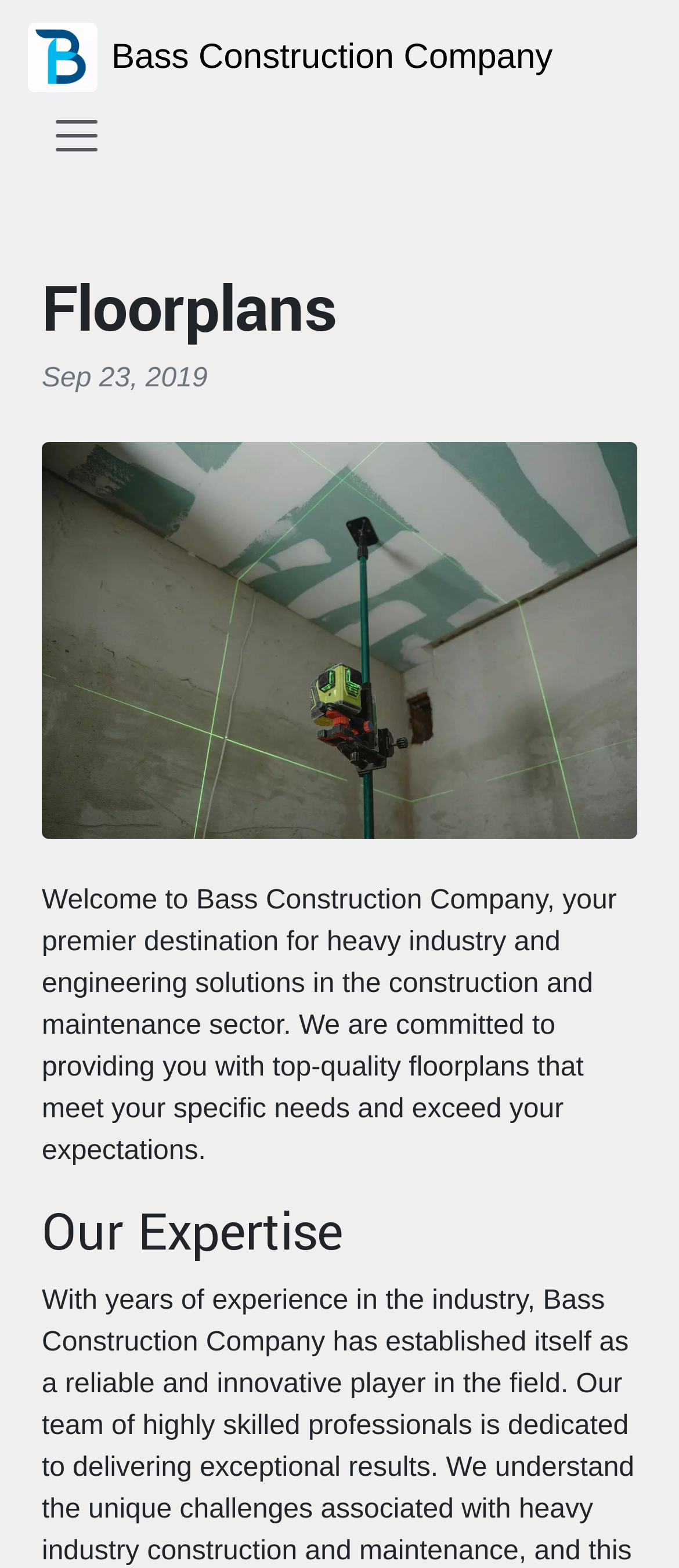Summarize the webpage comprehensively, mentioning all visible components.

The webpage is about Bass Construction Company, a leading player in the Heavy Industry and Engineering - Construction and Maintenance sector, showcasing their range of floorplans. 

At the top left corner, there is a logo of Bass Construction Company, accompanied by a link to the company's homepage. Next to the logo, there is a toggle navigation button that controls the navigation bar. 

Below the logo and navigation button, there is a header section that spans across the page. Within this section, there is a heading that reads "Floorplans" and a static text that displays the date "Sep 23, 2019". 

Below the header section, there is a large figure that occupies most of the page's width, containing an image. 

Underneath the image, there is a paragraph of text that welcomes visitors to Bass Construction Company and describes their commitment to providing top-quality floorplans that meet specific needs and exceed expectations. 

Finally, at the bottom of the page, there is a heading that reads "Our Expertise", which likely leads to more information about the company's areas of expertise.